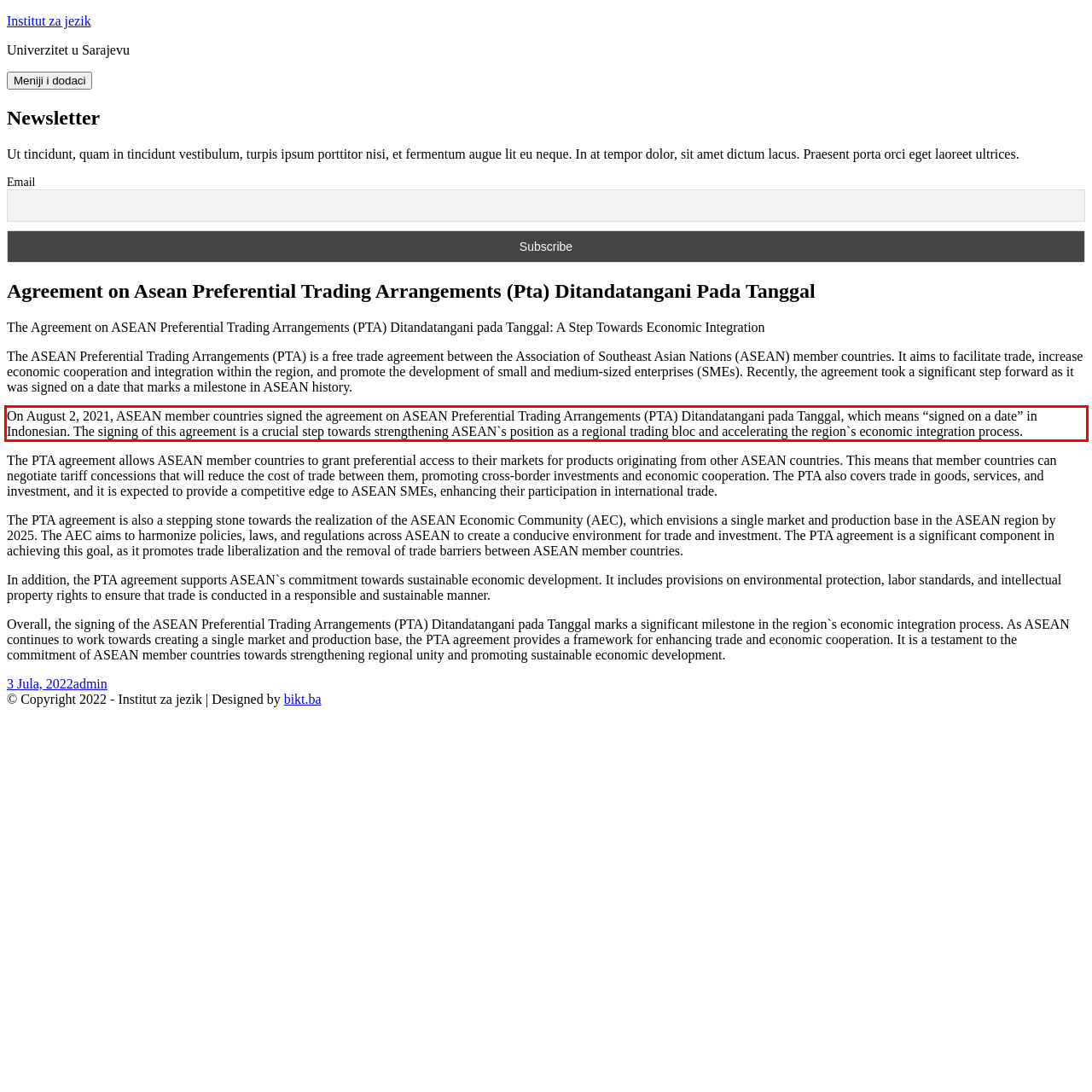Review the screenshot of the webpage and recognize the text inside the red rectangle bounding box. Provide the extracted text content.

On August 2, 2021, ASEAN member countries signed the agreement on ASEAN Preferential Trading Arrangements (PTA) Ditandatangani pada Tanggal, which means “signed on a date” in Indonesian. The signing of this agreement is a crucial step towards strengthening ASEAN`s position as a regional trading bloc and accelerating the region`s economic integration process.